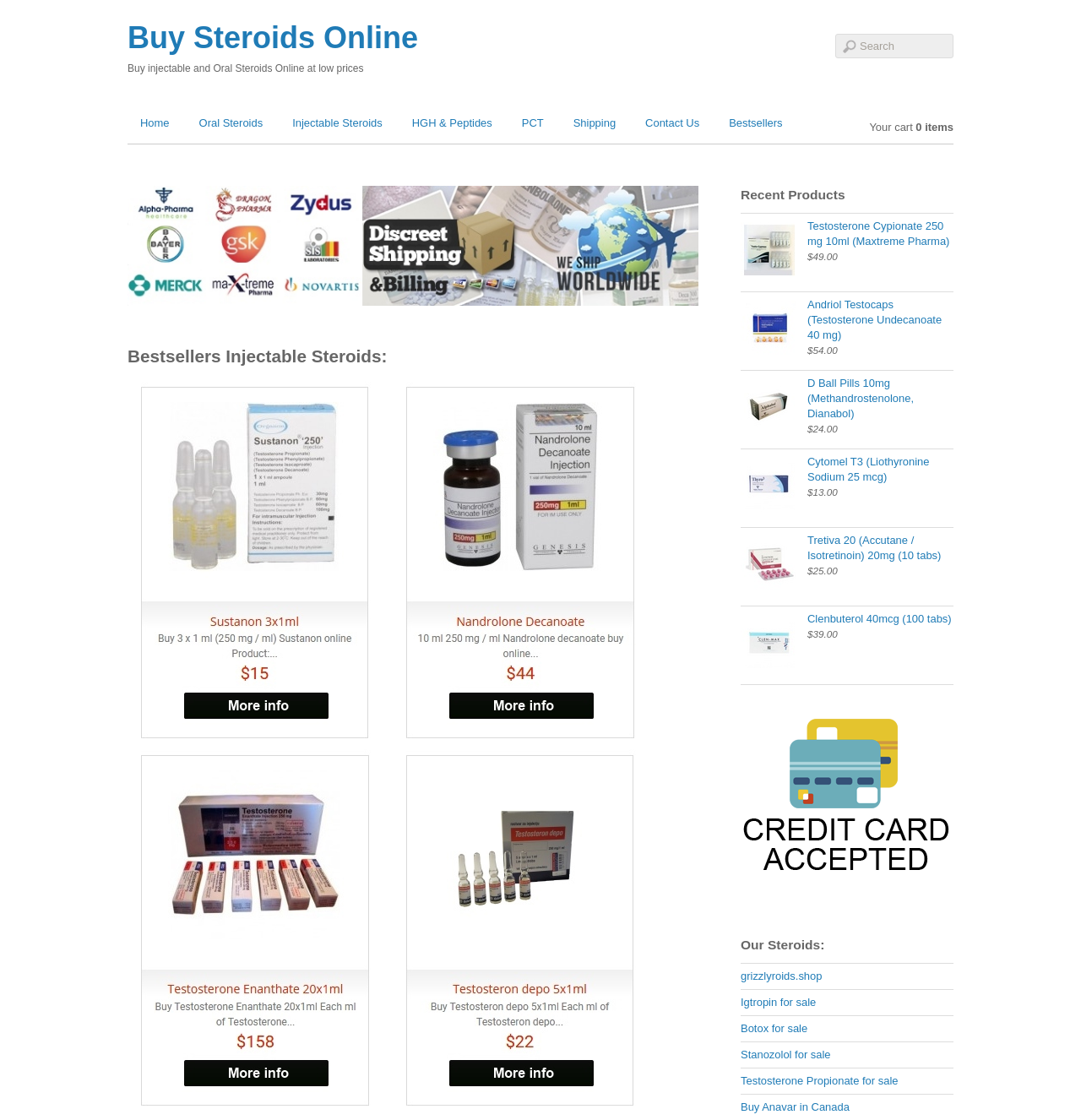Identify the bounding box of the HTML element described here: "Injectable Steroids". Provide the coordinates as four float numbers between 0 and 1: [left, top, right, bottom].

[0.259, 0.099, 0.365, 0.121]